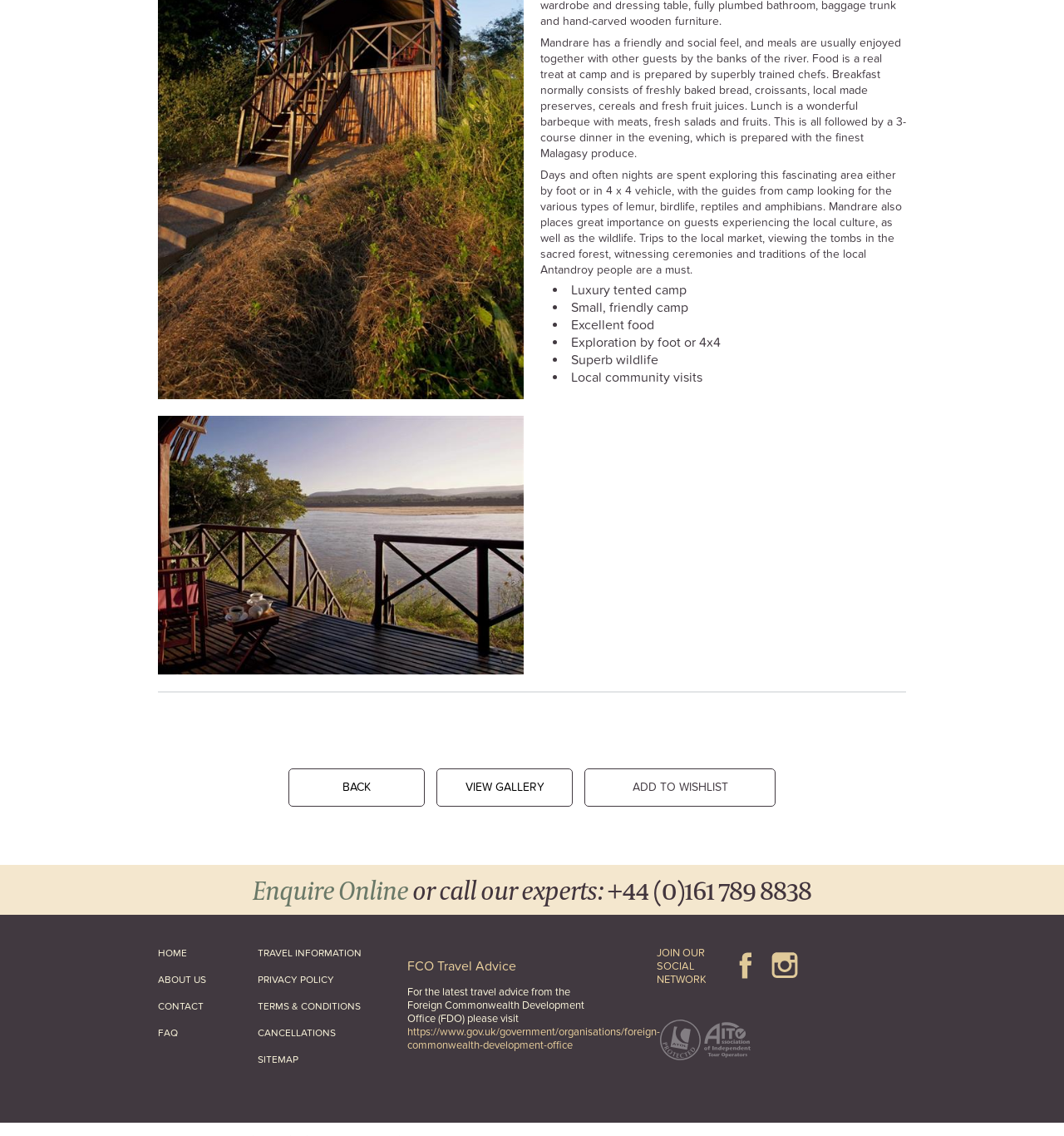Can you find the bounding box coordinates for the UI element given this description: "BACK"? Provide the coordinates as four float numbers between 0 and 1: [left, top, right, bottom].

[0.271, 0.659, 0.399, 0.693]